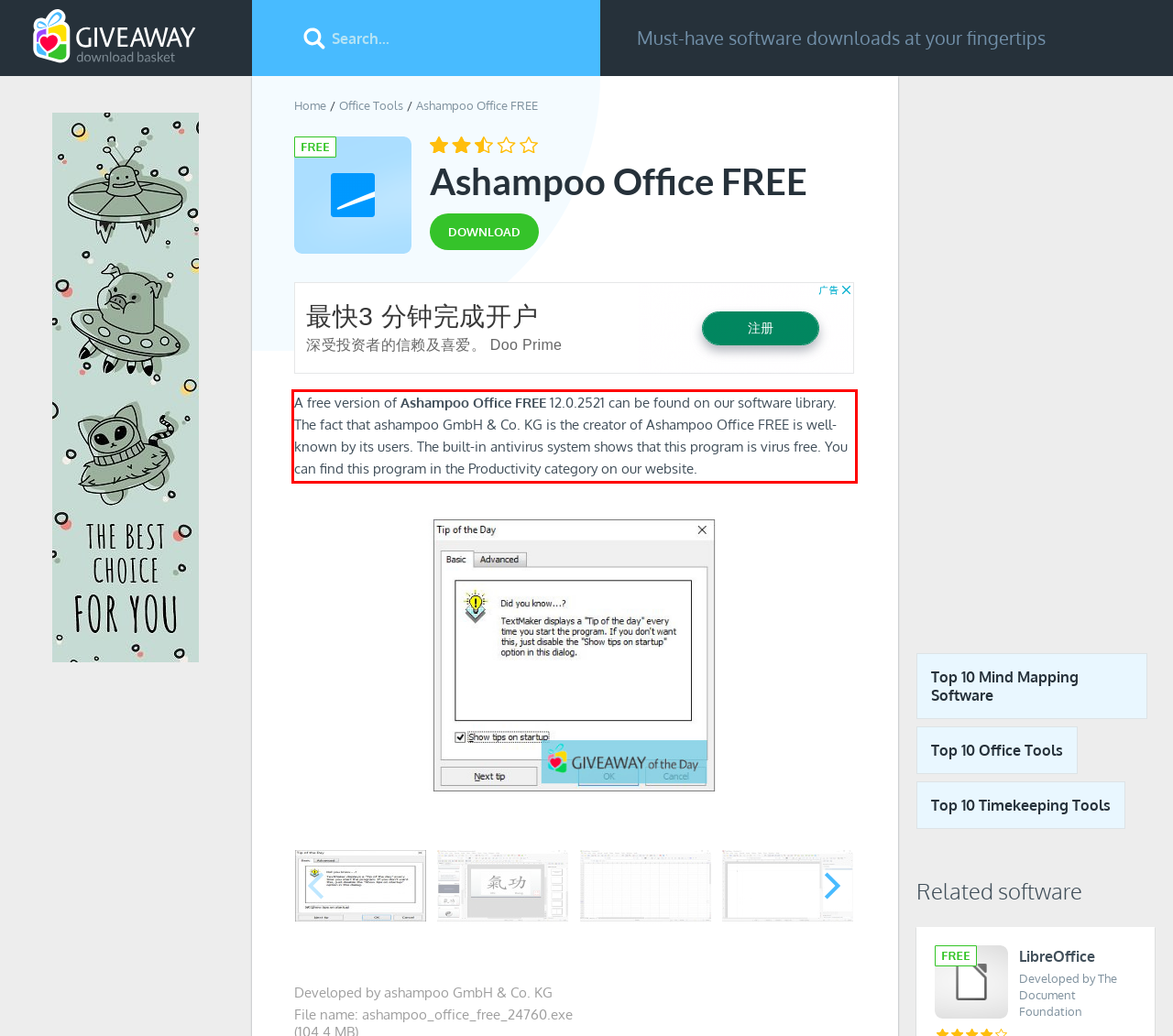Using the provided webpage screenshot, identify and read the text within the red rectangle bounding box.

A free version of Ashampoo Office FREE 12.0.2521 can be found on our software library. The fact that ashampoo GmbH & Co. KG is the creator of Ashampoo Office FREE is well-known by its users. The built-in antivirus system shows that this program is virus free. You can find this program in the Productivity category on our website.